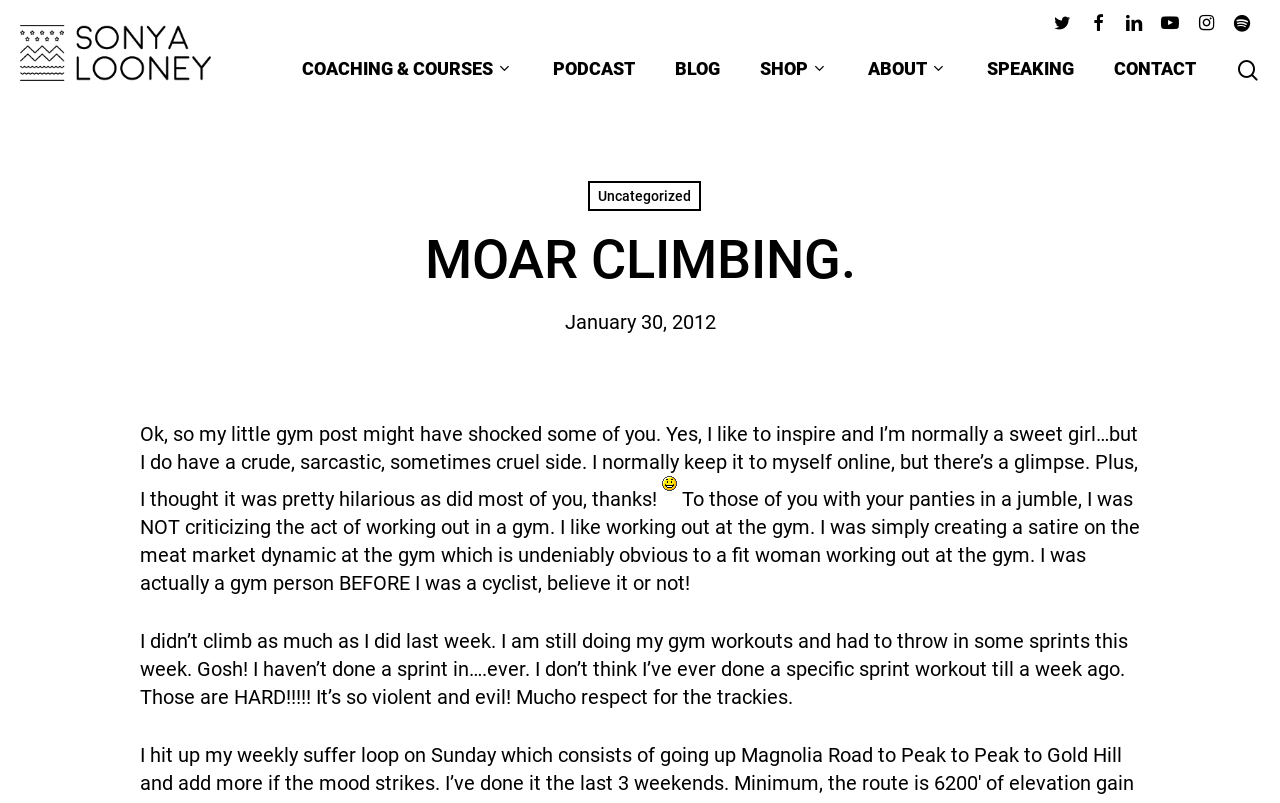Find the bounding box coordinates of the clickable element required to execute the following instruction: "Follow Sonya Looney on Twitter". Provide the coordinates as four float numbers between 0 and 1, i.e., [left, top, right, bottom].

[0.816, 0.012, 0.844, 0.041]